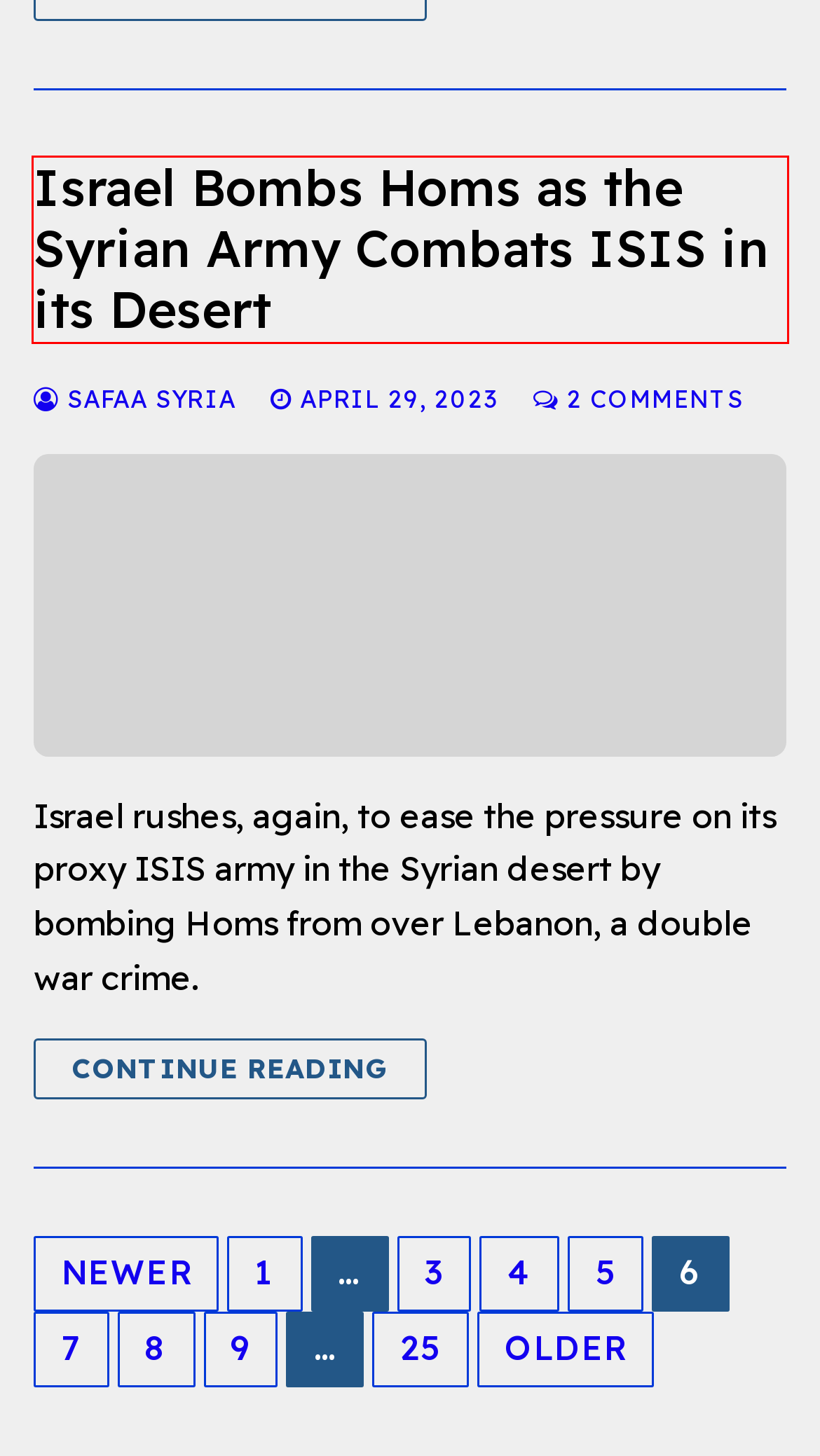You are provided with a screenshot of a webpage that includes a red rectangle bounding box. Please choose the most appropriate webpage description that matches the new webpage after clicking the element within the red bounding box. Here are the candidates:
A. Syrian Arab Army - Syria News
B. Syrian Arab Army - Page 5 of 25 - Syria News
C. Syrian Arab Army - Page 25 of 25 - Syria News
D. Syrian Arab Army - Page 3 of 25 - Syria News
E. Syrian Arab Army - Page 8 of 25 - Syria News
F. Israel Bombs Homs as the Syrian Army Combats ISIS in its Desert
G. Syrian Arab Army - Page 7 of 25 - Syria News
H. Syrian Arab Army - Page 4 of 25 - Syria News

F